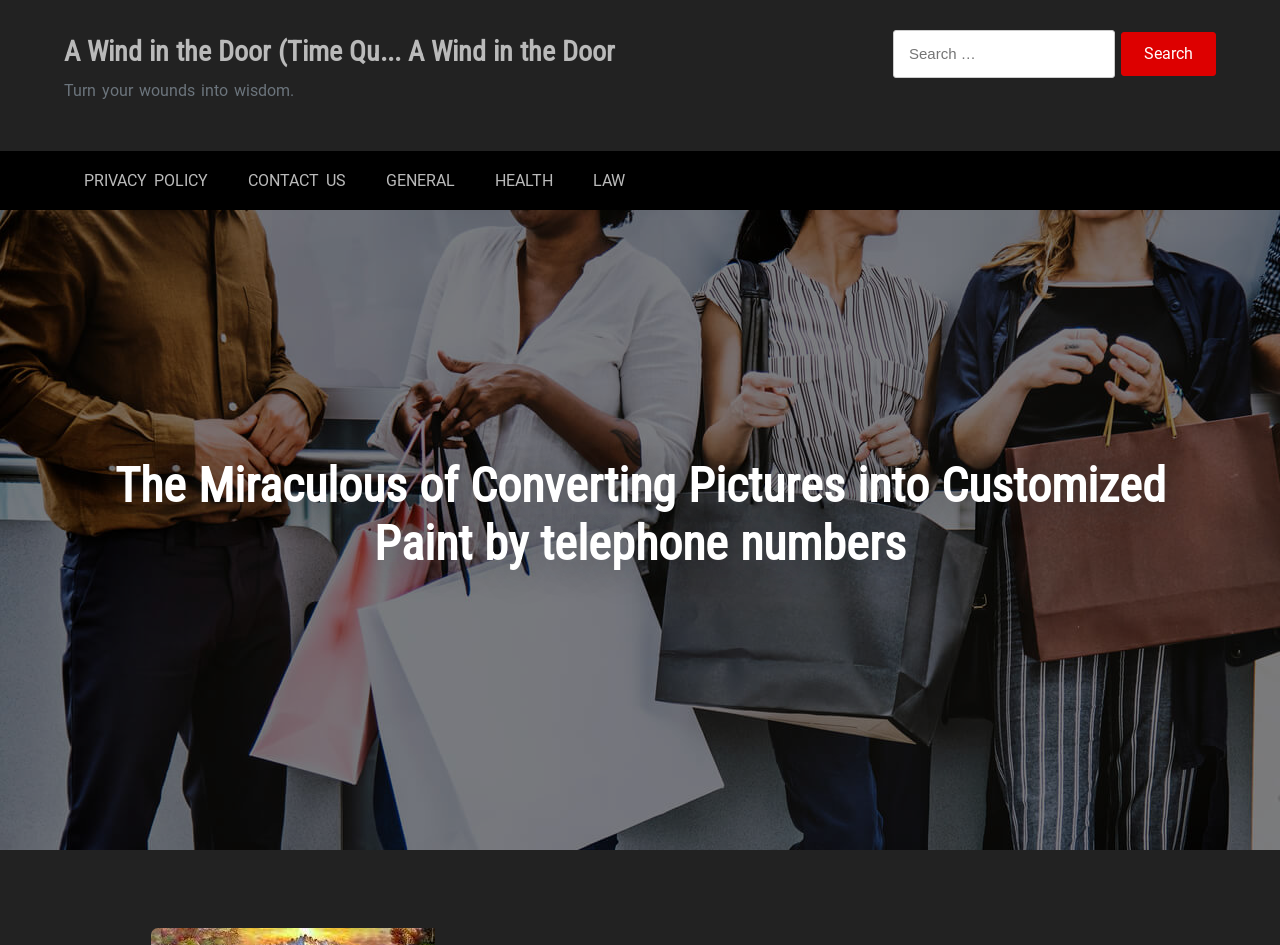Respond with a single word or phrase to the following question:
What is the first link on the webpage?

A Wind in the Door